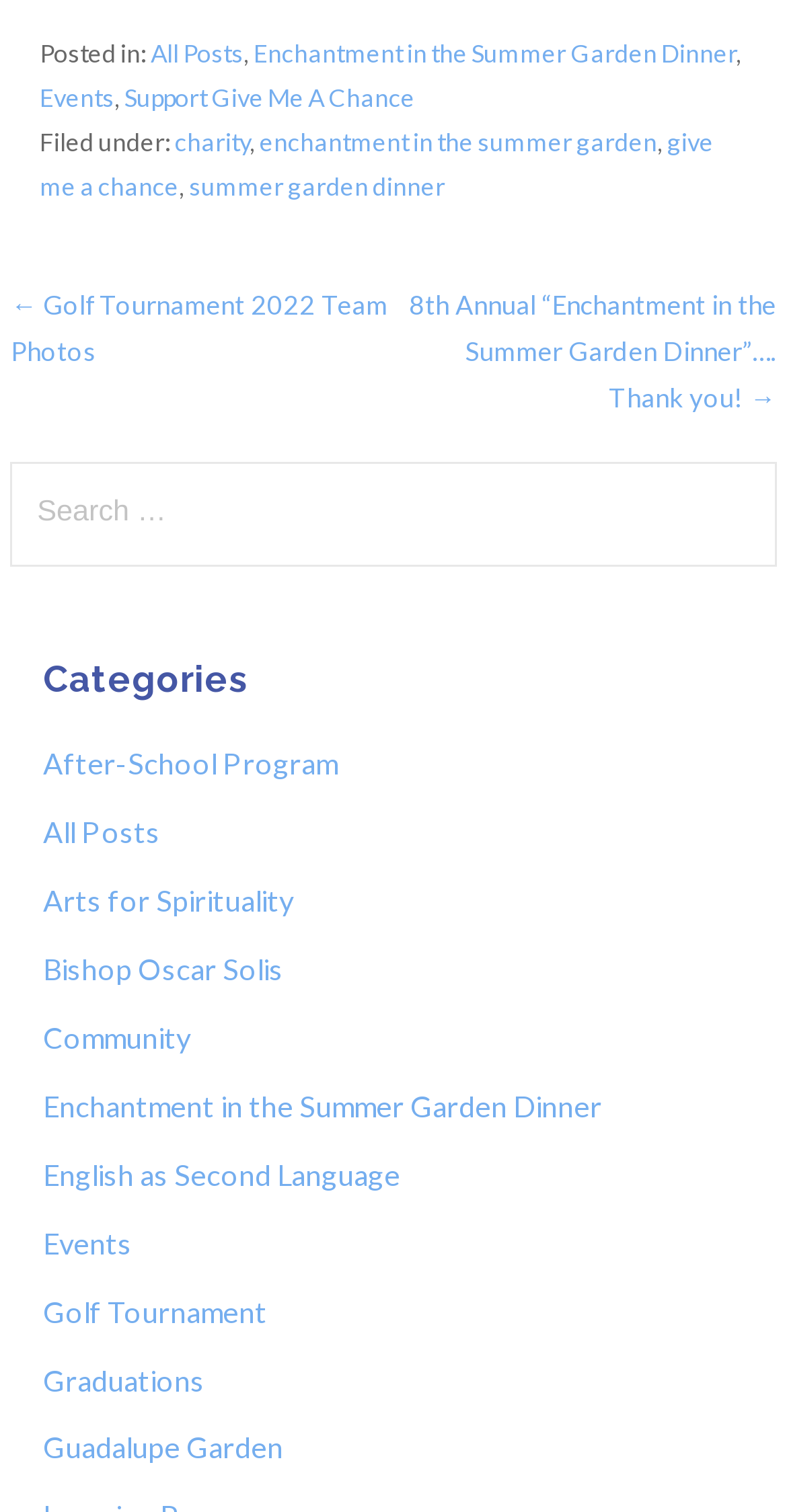Find the bounding box coordinates for the area you need to click to carry out the instruction: "Search for a poem". The coordinates should be four float numbers between 0 and 1, indicated as [left, top, right, bottom].

None